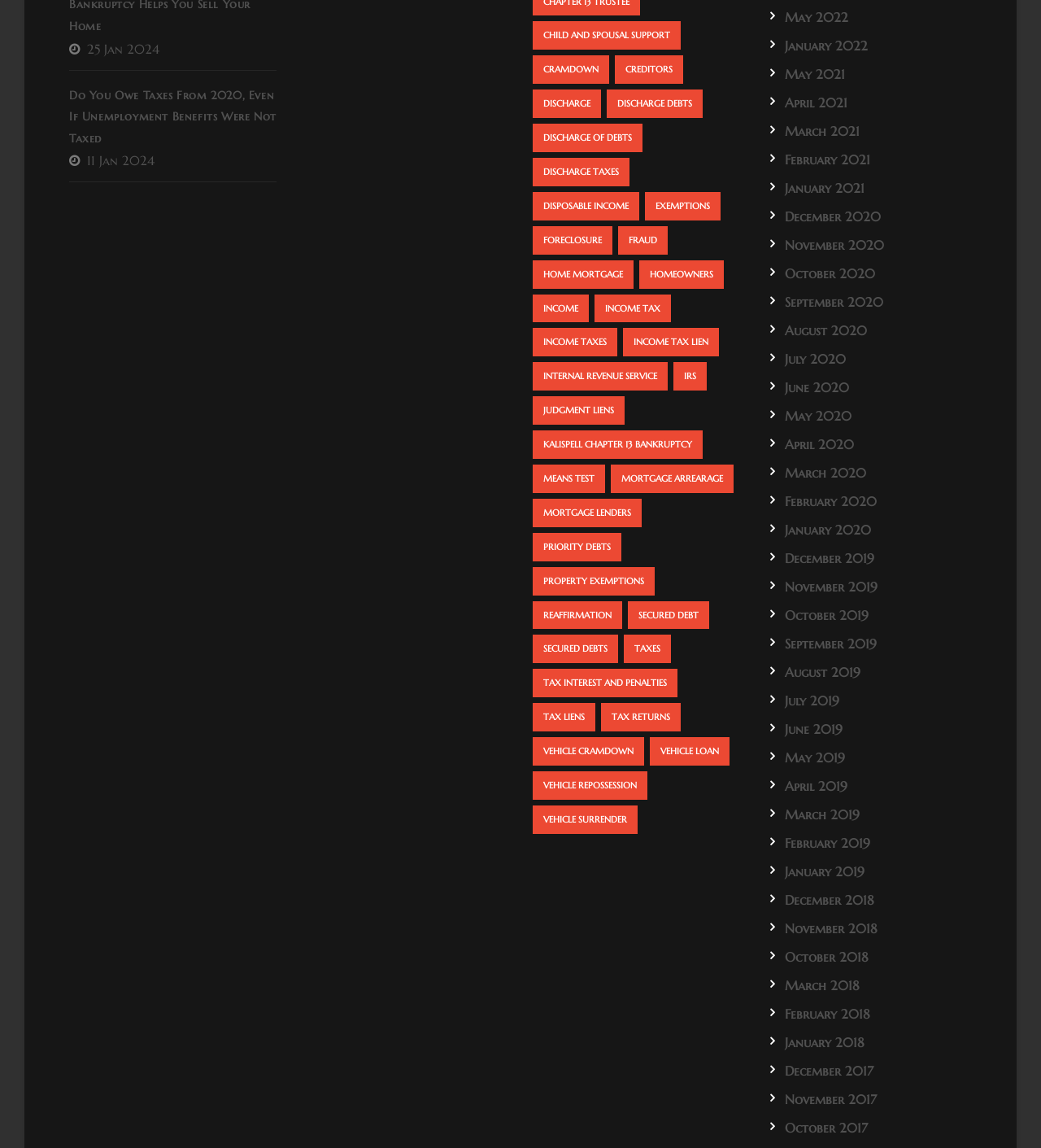Locate the bounding box coordinates of the segment that needs to be clicked to meet this instruction: "Check 'May 2022'".

[0.754, 0.008, 0.815, 0.022]